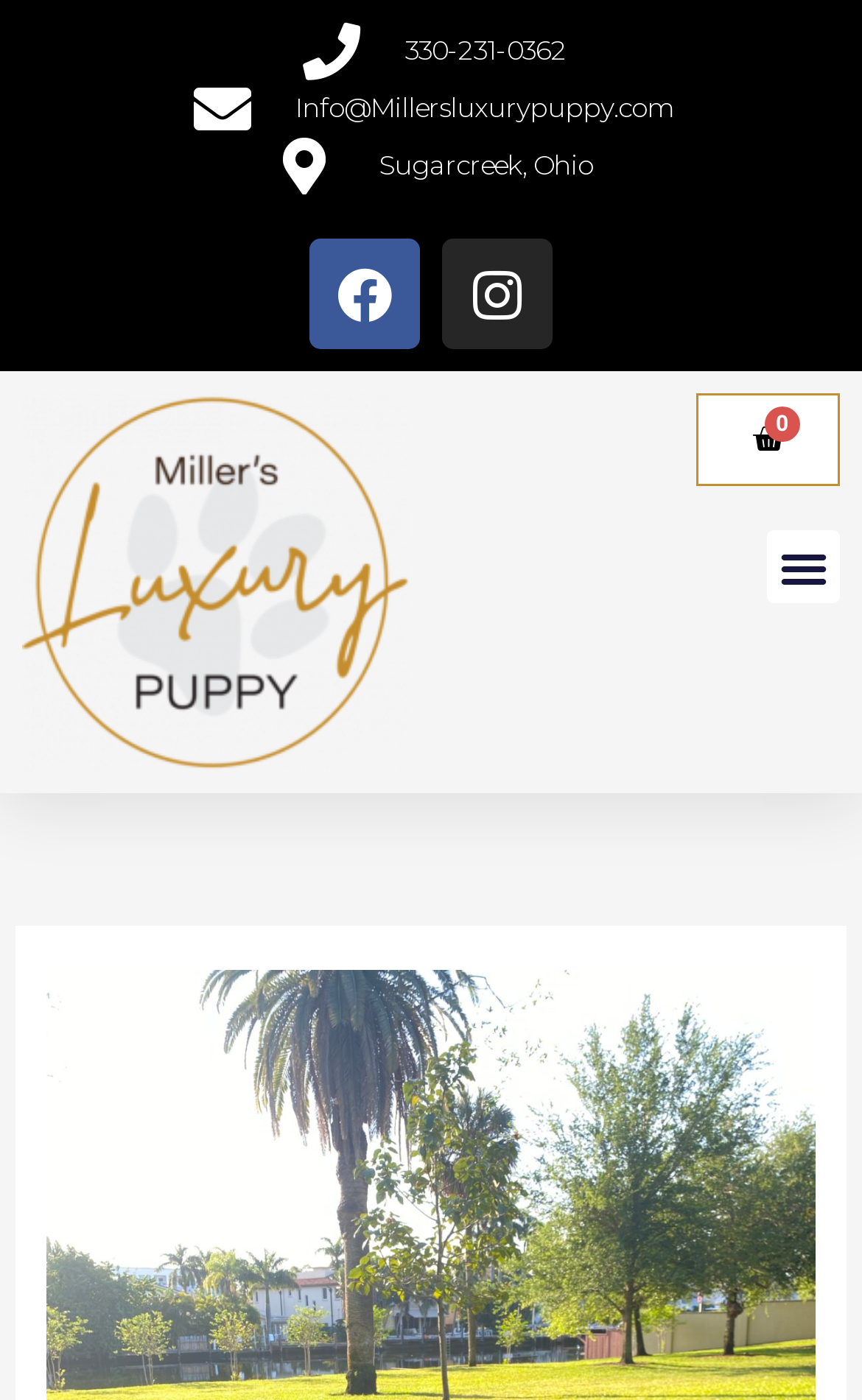Please identify the coordinates of the bounding box that should be clicked to fulfill this instruction: "View the breeder's Instagram page".

[0.513, 0.17, 0.641, 0.249]